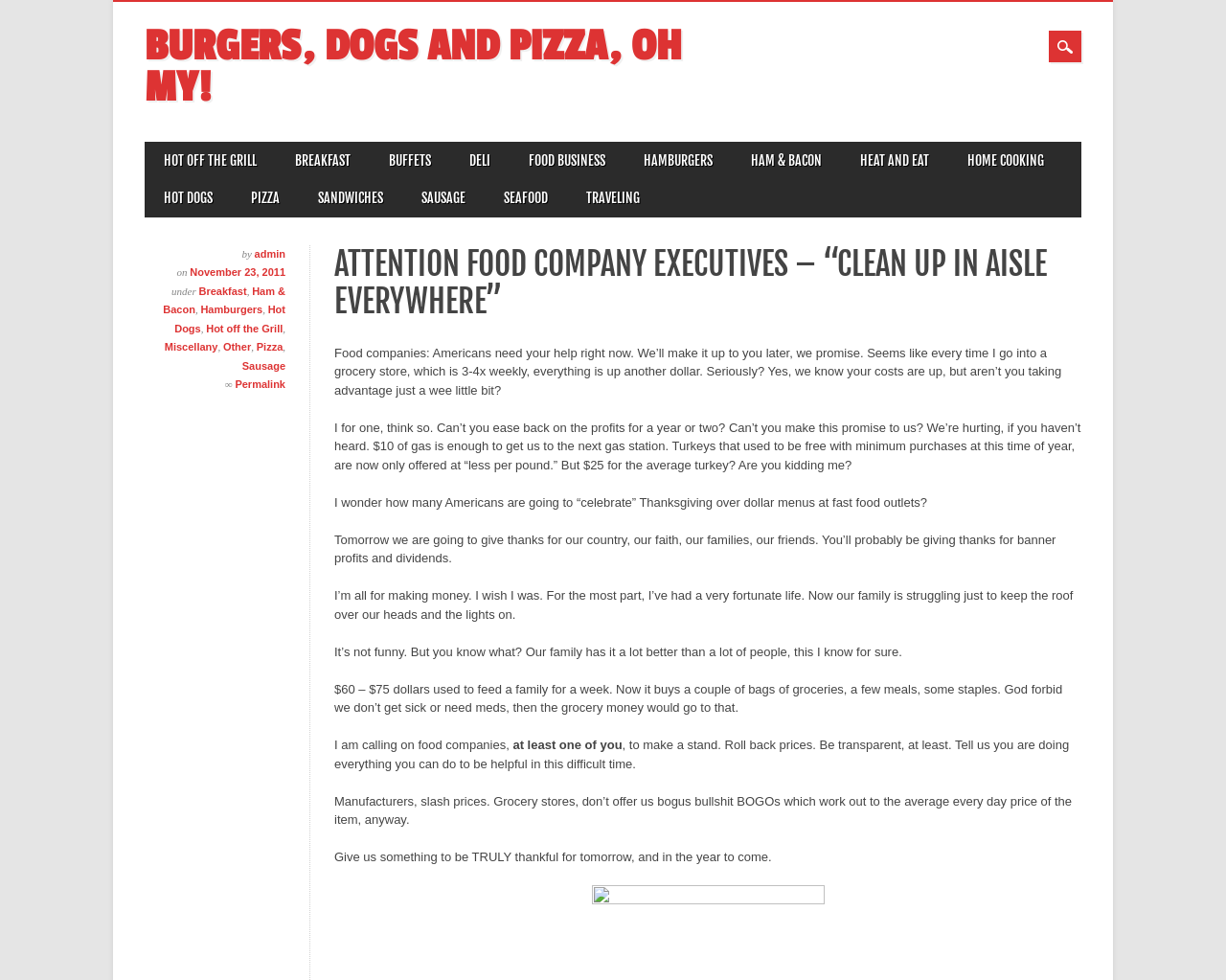Locate the bounding box coordinates of the area you need to click to fulfill this instruction: 'Click on 'BURGERS, DOGS AND PIZZA, OH MY!' link'. The coordinates must be in the form of four float numbers ranging from 0 to 1: [left, top, right, bottom].

[0.118, 0.022, 0.555, 0.116]